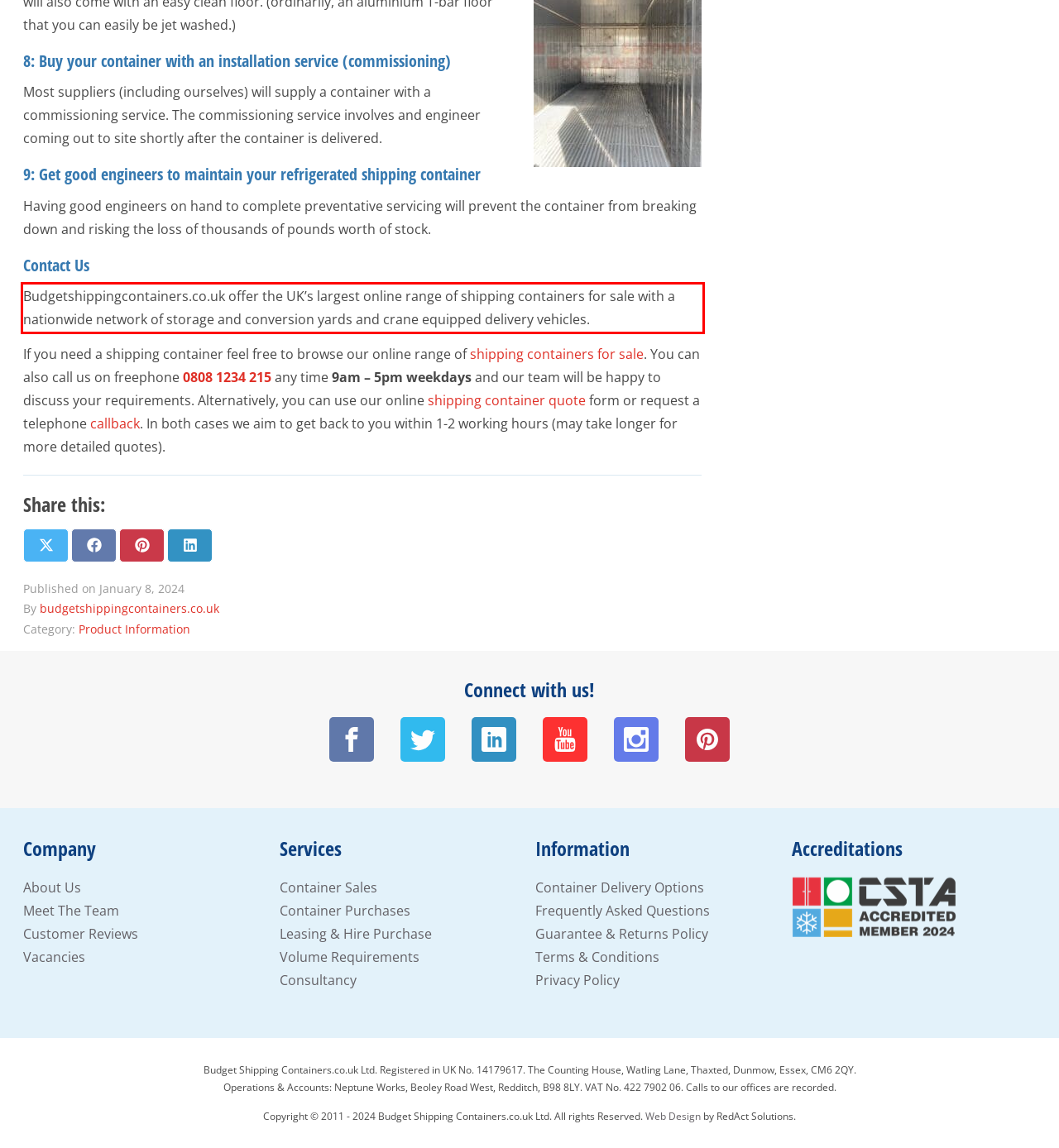The screenshot you have been given contains a UI element surrounded by a red rectangle. Use OCR to read and extract the text inside this red rectangle.

Budgetshippingcontainers.co.uk offer the UK’s largest online range of shipping containers for sale with a nationwide network of storage and conversion yards and crane equipped delivery vehicles.